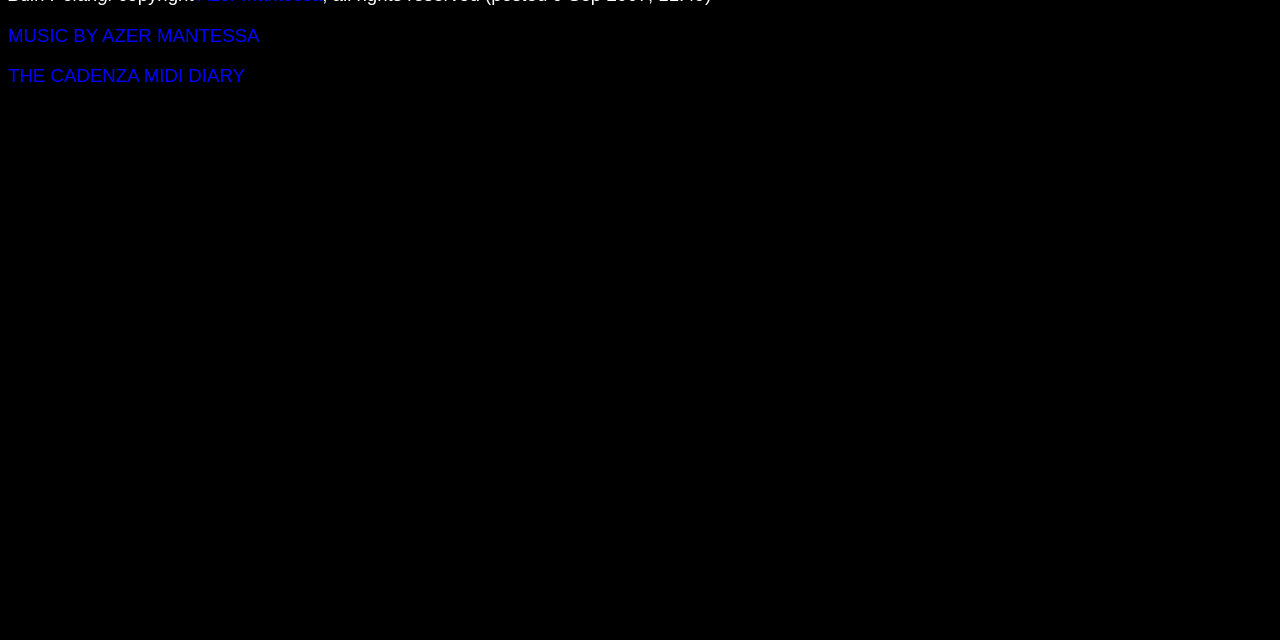From the screenshot, find the bounding box of the UI element matching this description: "THE CADENZA MIDI DIARY". Supply the bounding box coordinates in the form [left, top, right, bottom], each a float between 0 and 1.

[0.006, 0.102, 0.191, 0.135]